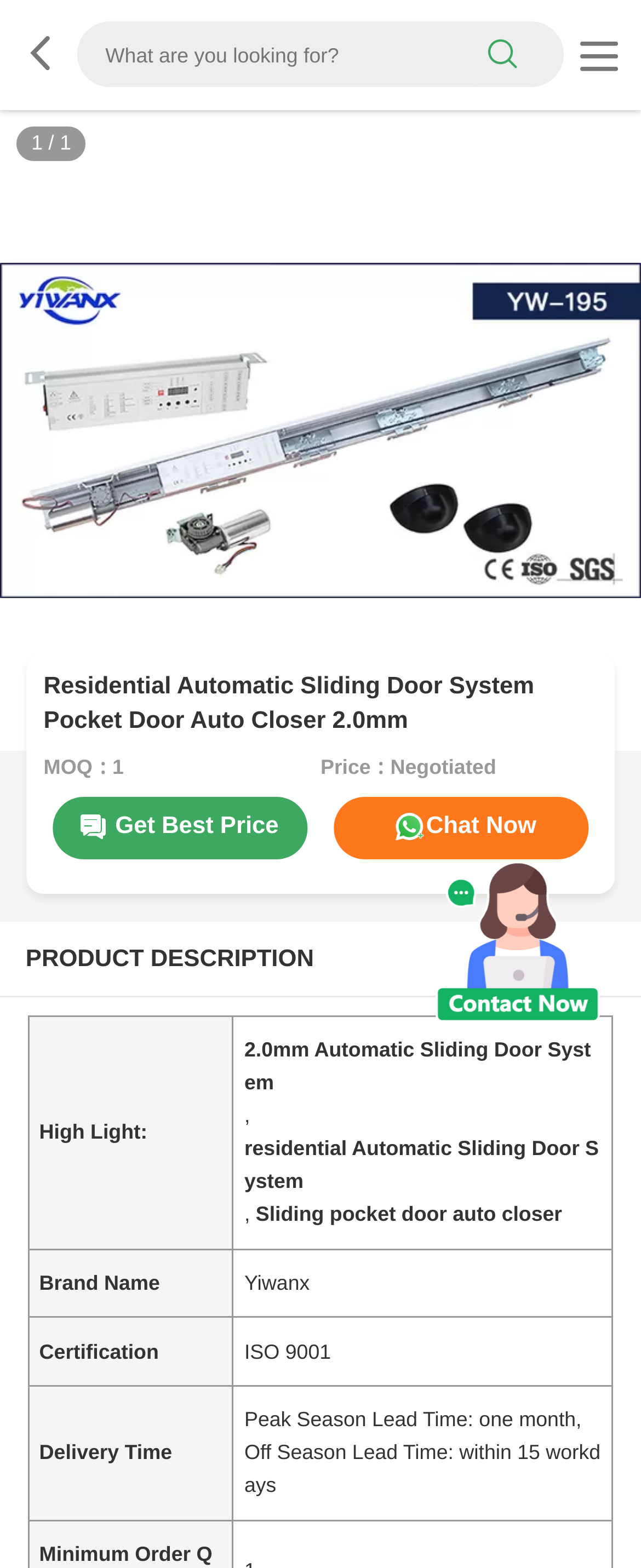Using the provided element description: "search", determine the bounding box coordinates of the corresponding UI element in the screenshot.

[0.694, 0.015, 0.876, 0.054]